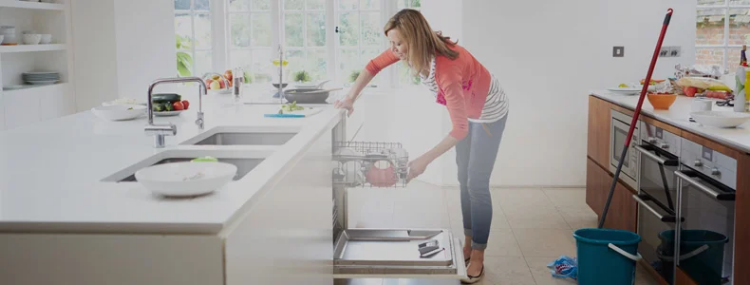What color are the kitchen cabinets?
Based on the visual details in the image, please answer the question thoroughly.

The caption describes the kitchen as having 'sleek, white cabinetry', which suggests that the cabinets are white in color.